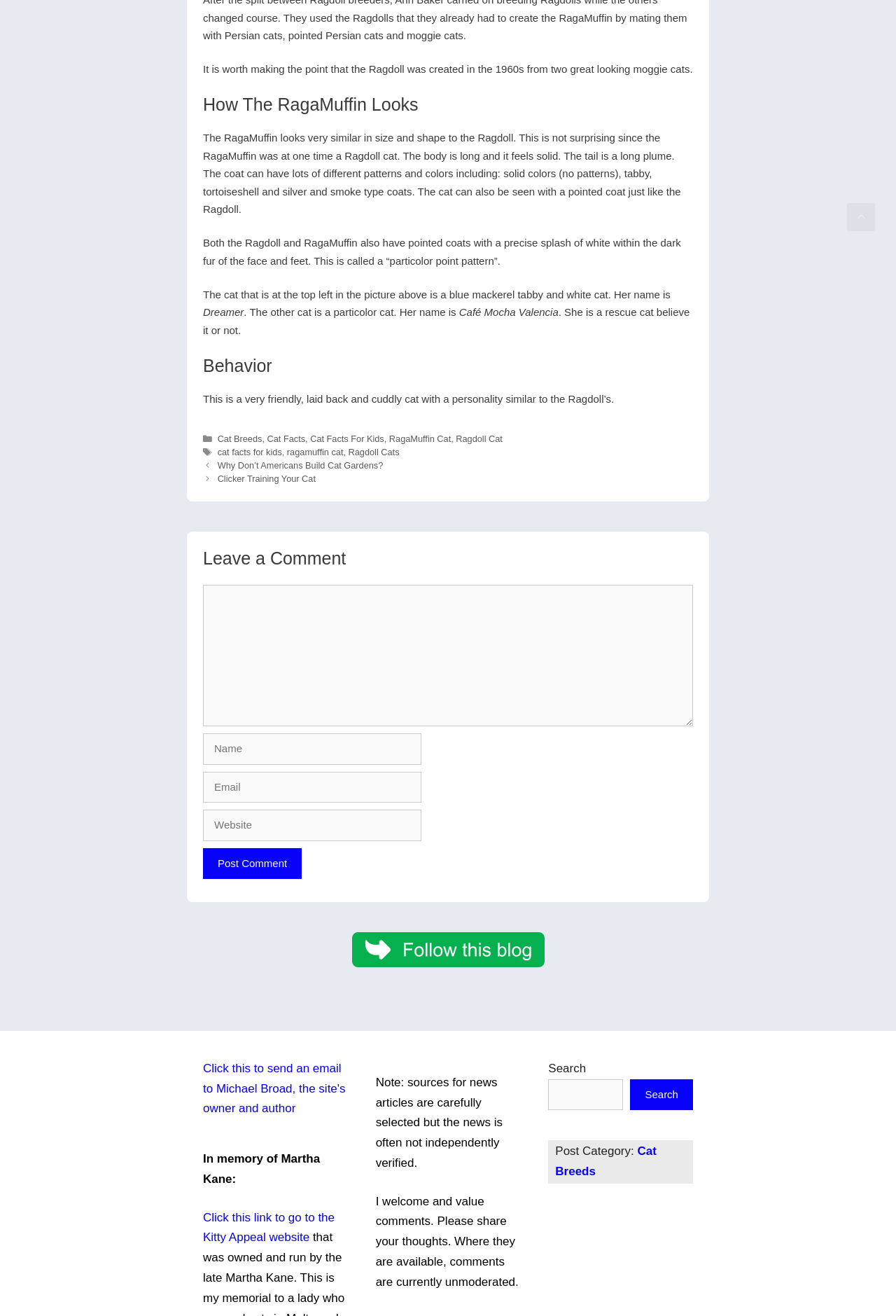Provide the bounding box coordinates of the HTML element described as: "alt="follow it link and logo"". The bounding box coordinates should be four float numbers between 0 and 1, i.e., [left, top, right, bottom].

[0.393, 0.719, 0.607, 0.728]